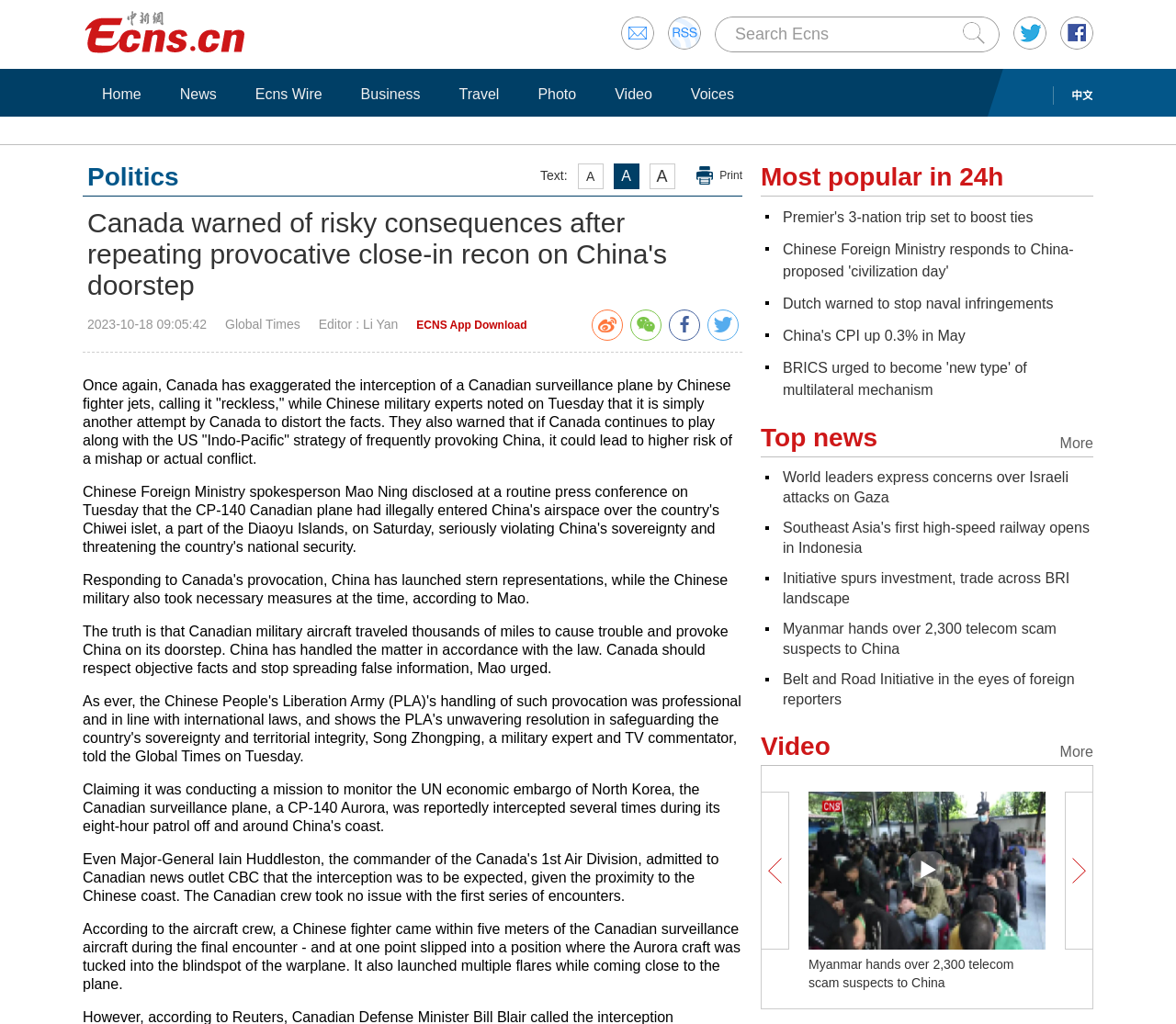Use a single word or phrase to answer the question:
What is the topic of the most popular news article in 24h?

Premier's 3-nation trip